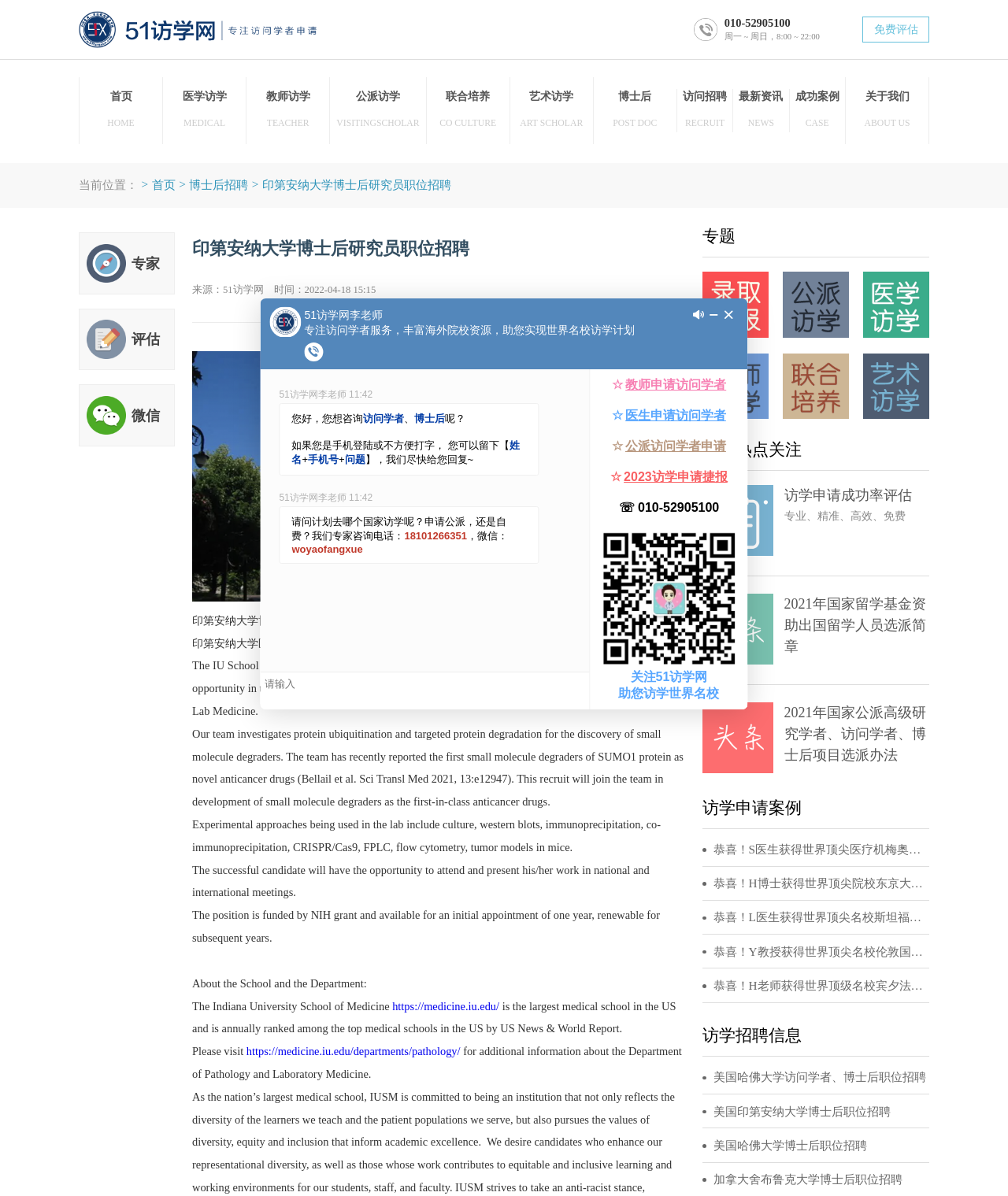What is the name of the school mentioned in the webpage?
Please respond to the question with as much detail as possible.

I found the name of the school by reading the text in the webpage, specifically the sentence 'The Indiana University School of Medicine...' which indicates the name of the school.